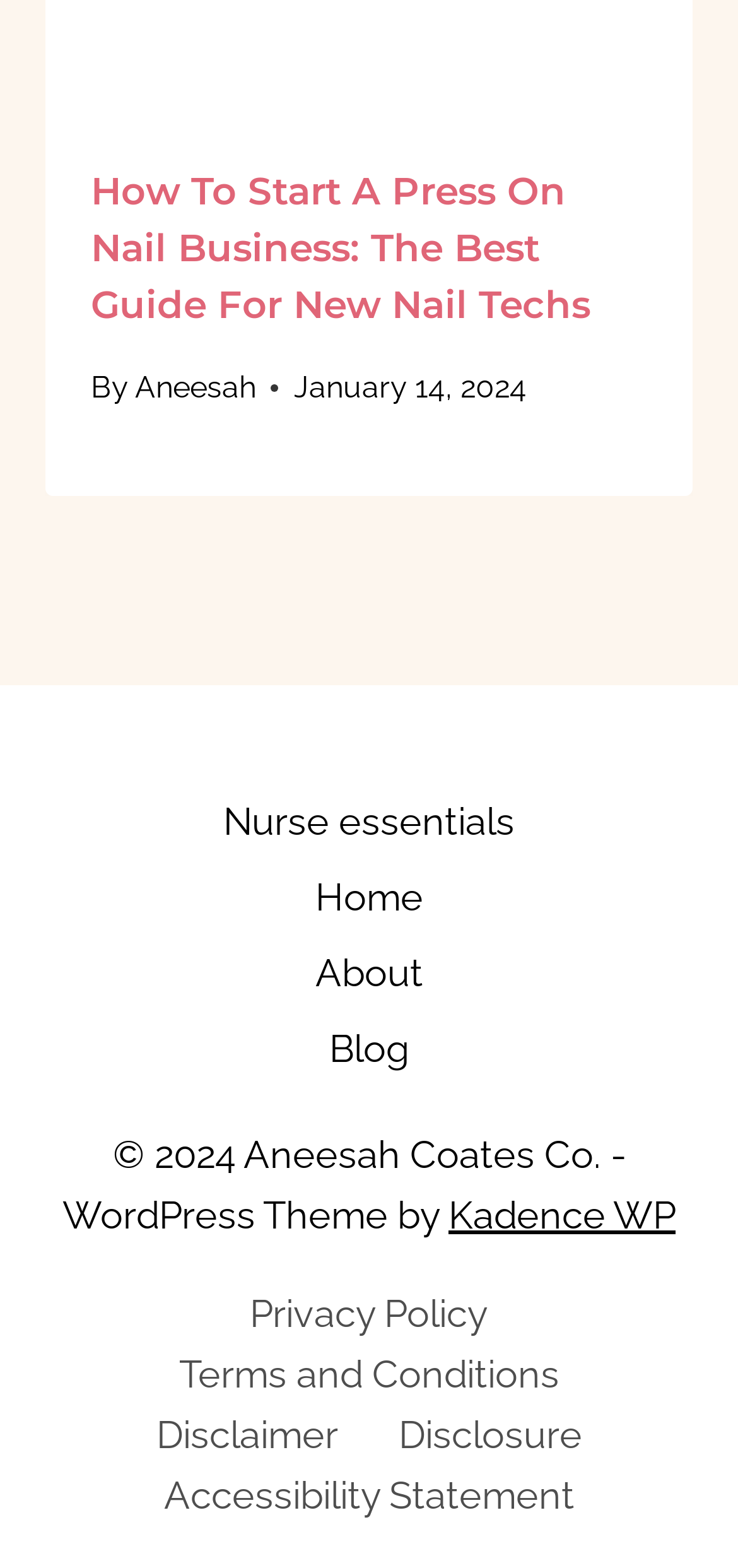Give a short answer using one word or phrase for the question:
What is the name of the company that owns the website?

Aneesah Coates Co.